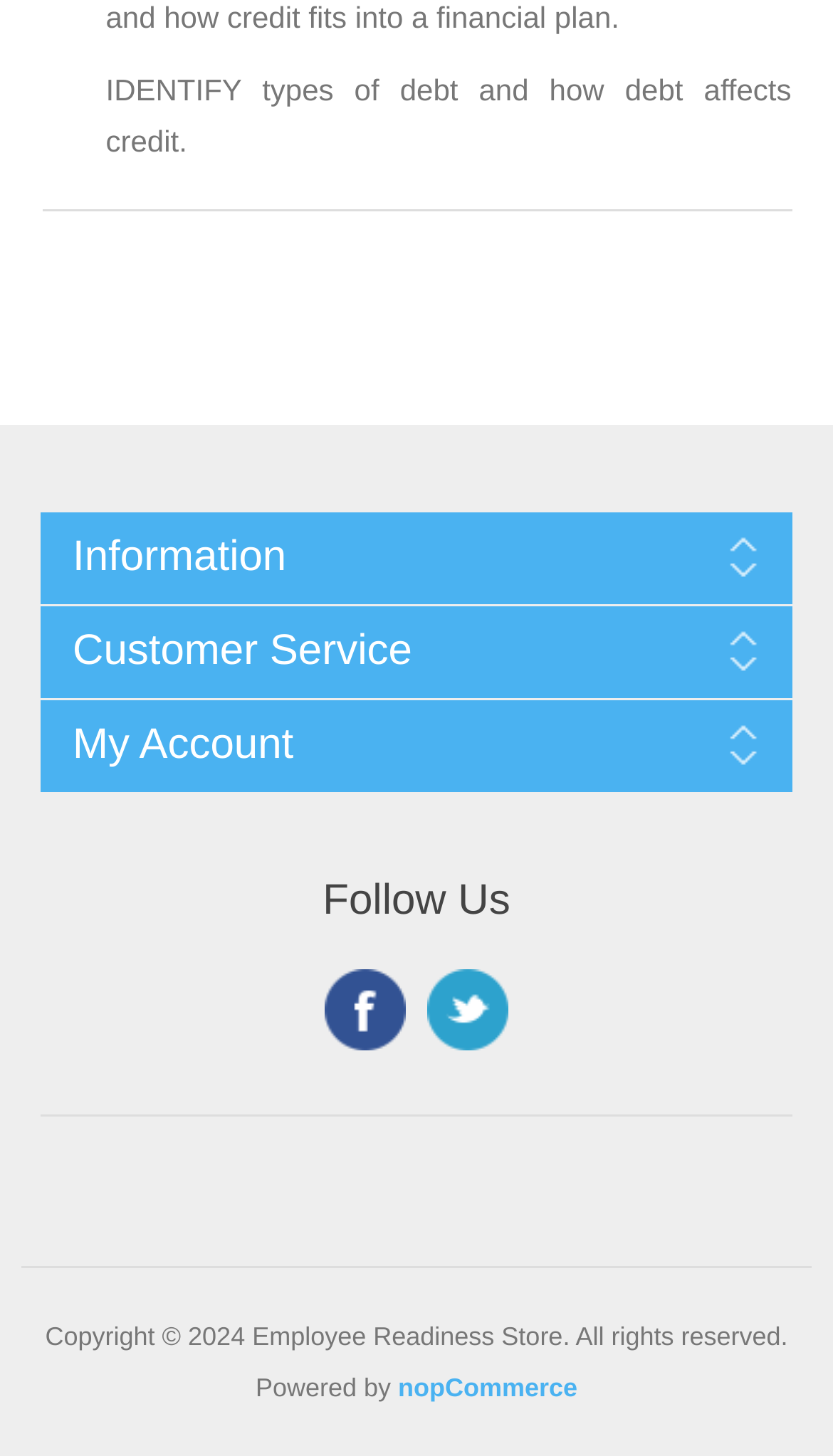What is the name of the platform used to build this website?
Refer to the image and answer the question using a single word or phrase.

nopCommerce